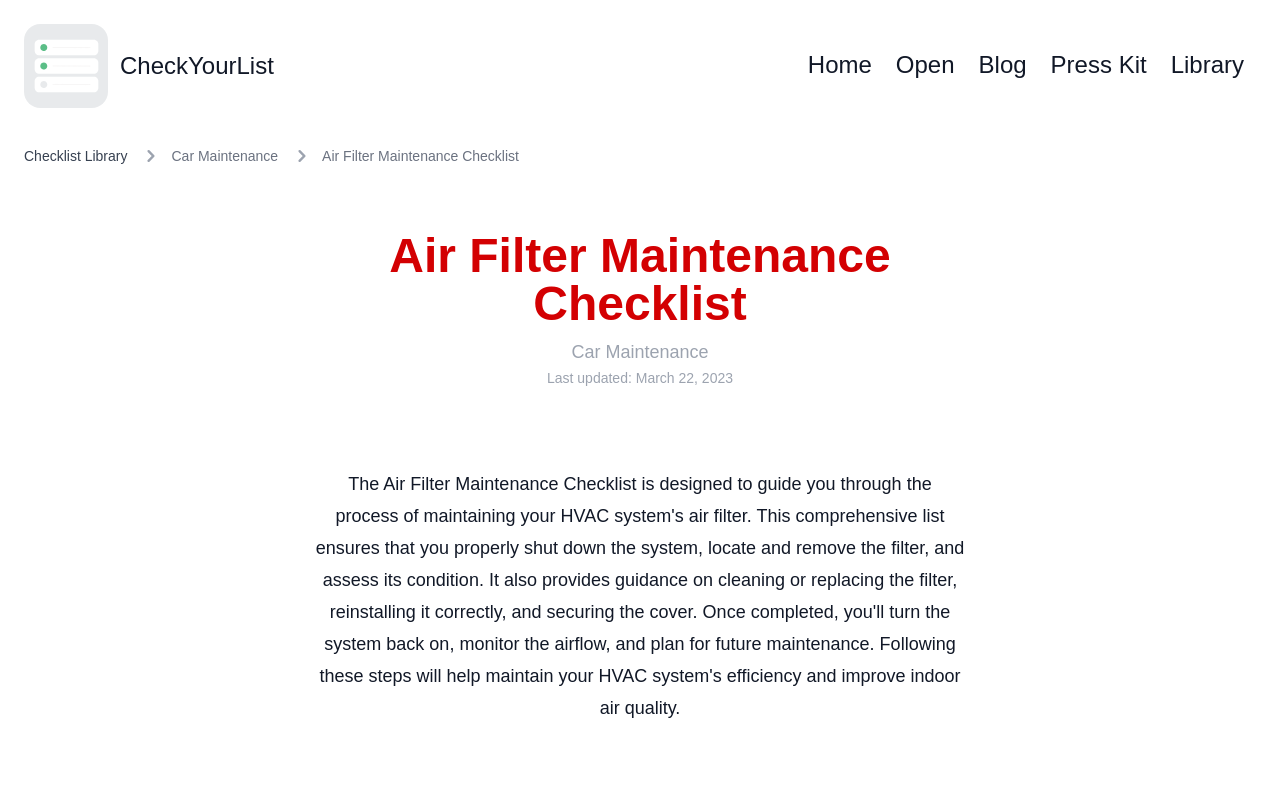How many links are in the header?
Refer to the image and respond with a one-word or short-phrase answer.

7